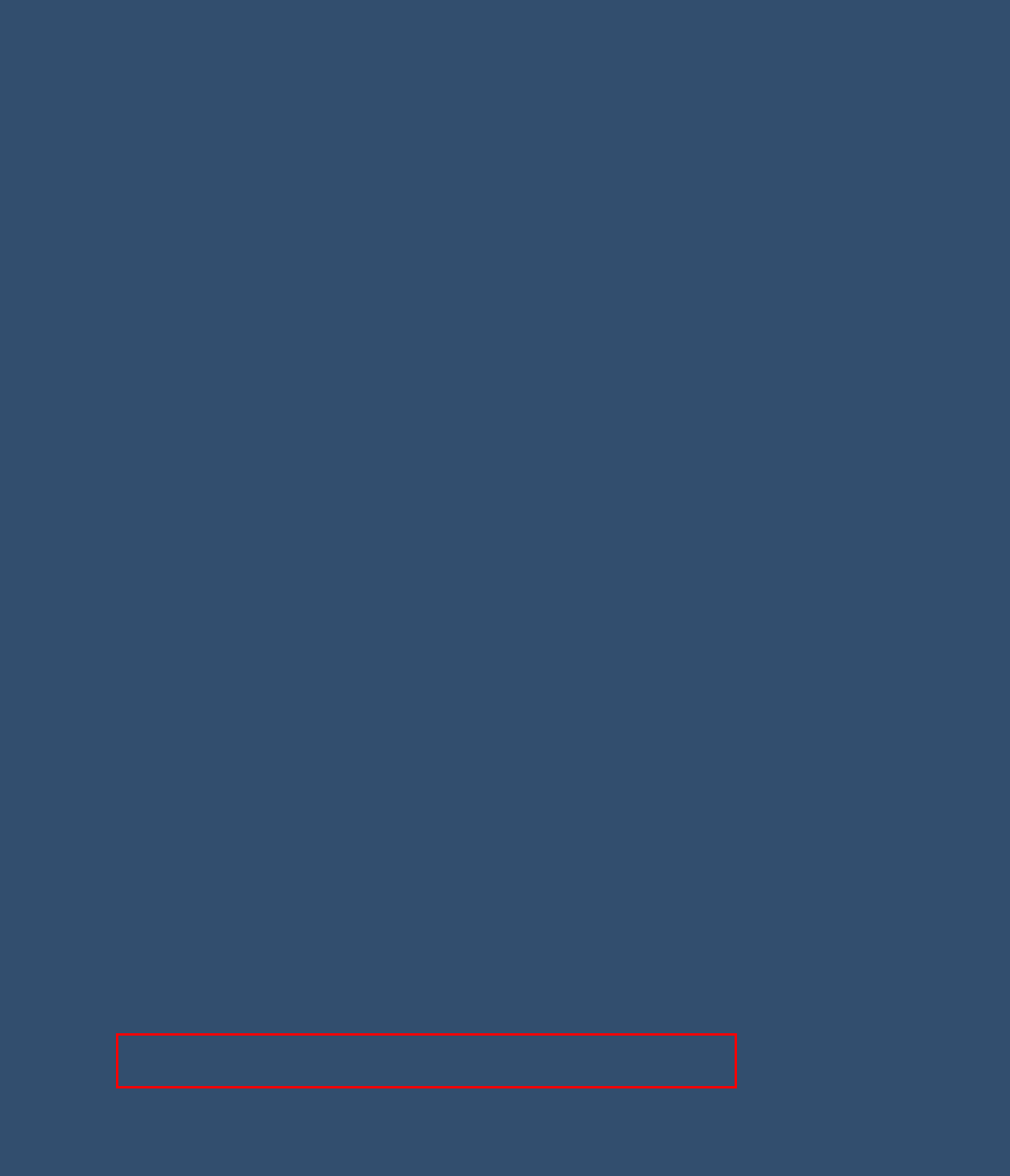There is a UI element on the webpage screenshot marked by a red bounding box. Extract and generate the text content from within this red box.

at the time you make your booking (and will be confirmed in our confirmation email). We use our best efforts to ensure that the price of lessons advised to you is correct.